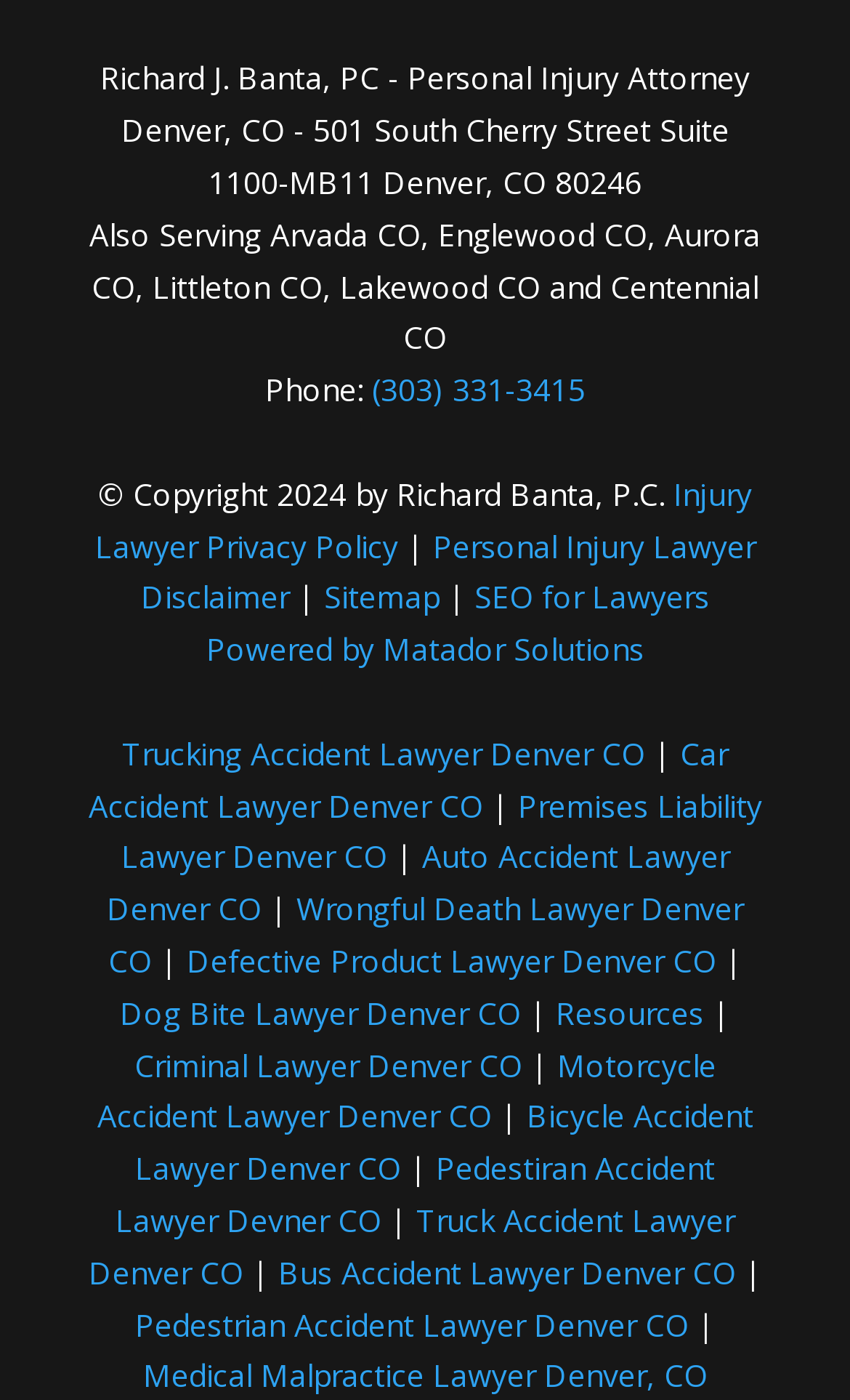Locate the bounding box coordinates of the area where you should click to accomplish the instruction: "Learn about trucking accident lawyers".

[0.144, 0.523, 0.759, 0.553]